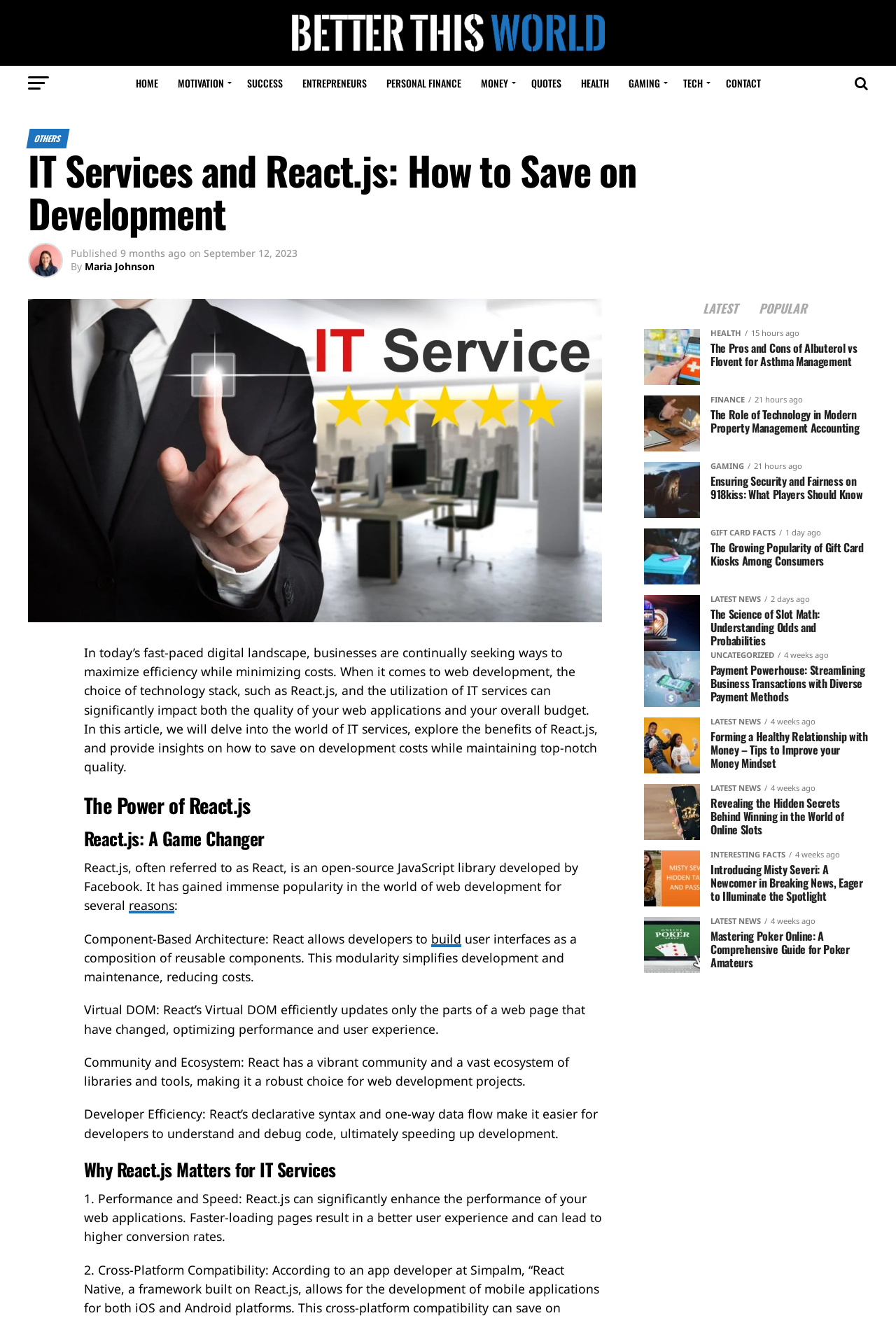Please identify the bounding box coordinates of the clickable element to fulfill the following instruction: "Click on the Home link". The coordinates should be four float numbers between 0 and 1, i.e., [left, top, right, bottom].

None